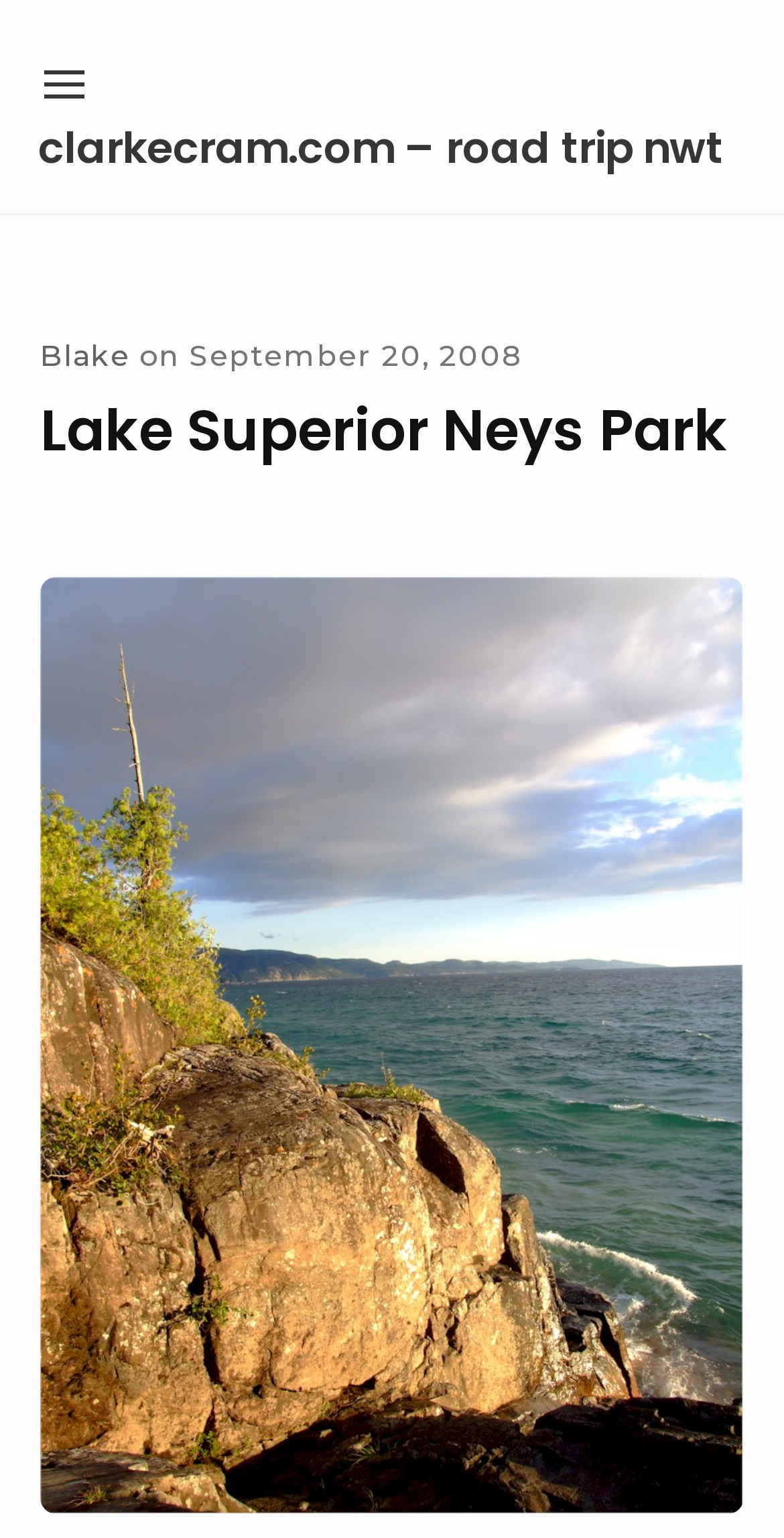Using the format (top-left x, top-left y, bottom-right x, bottom-right y), and given the element description, identify the bounding box coordinates within the screenshot: Site Navigation

[0.031, 0.03, 0.133, 0.083]